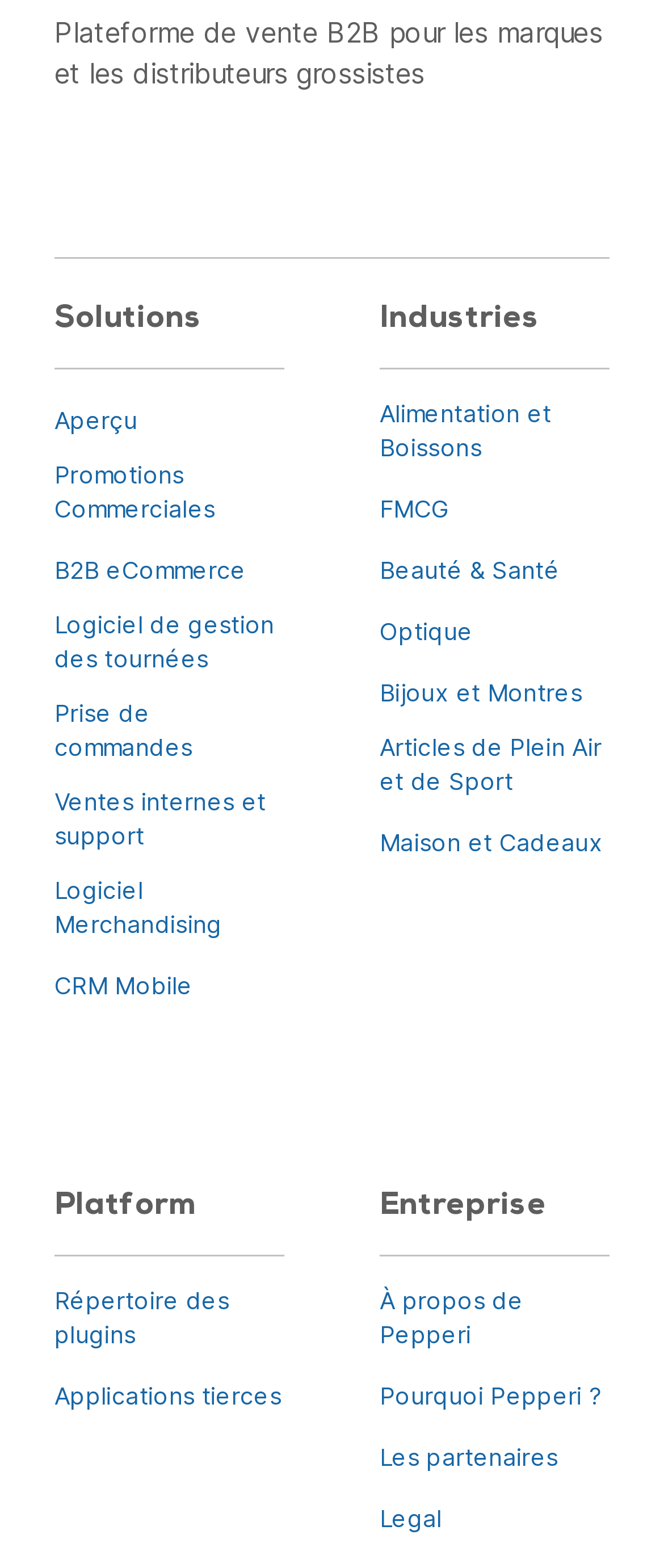Given the webpage screenshot, identify the bounding box of the UI element that matches this description: "Logiciel de gestion des tournées".

[0.082, 0.388, 0.428, 0.431]